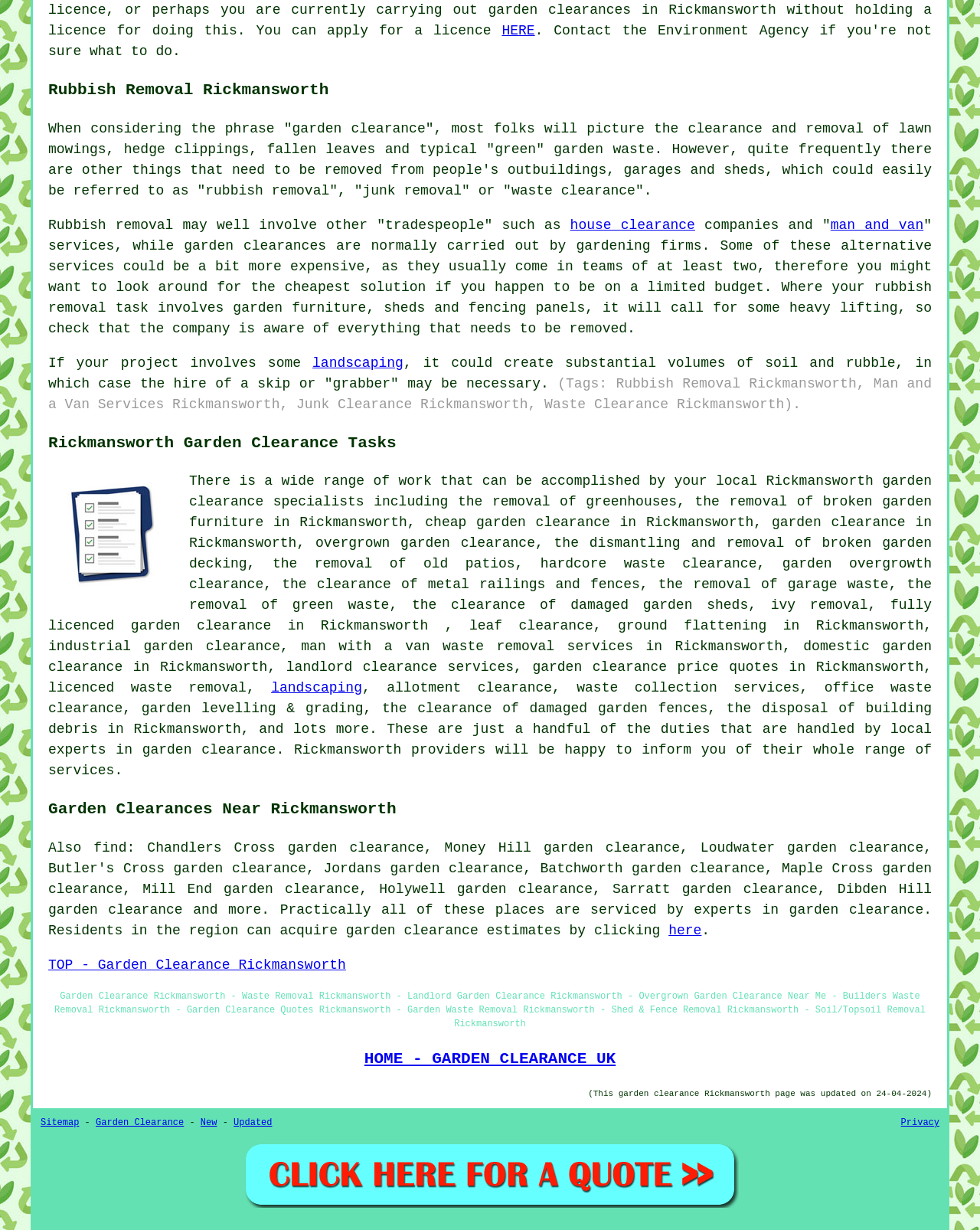Can you specify the bounding box coordinates of the area that needs to be clicked to fulfill the following instruction: "Click the CSR&ESG Report link"?

None